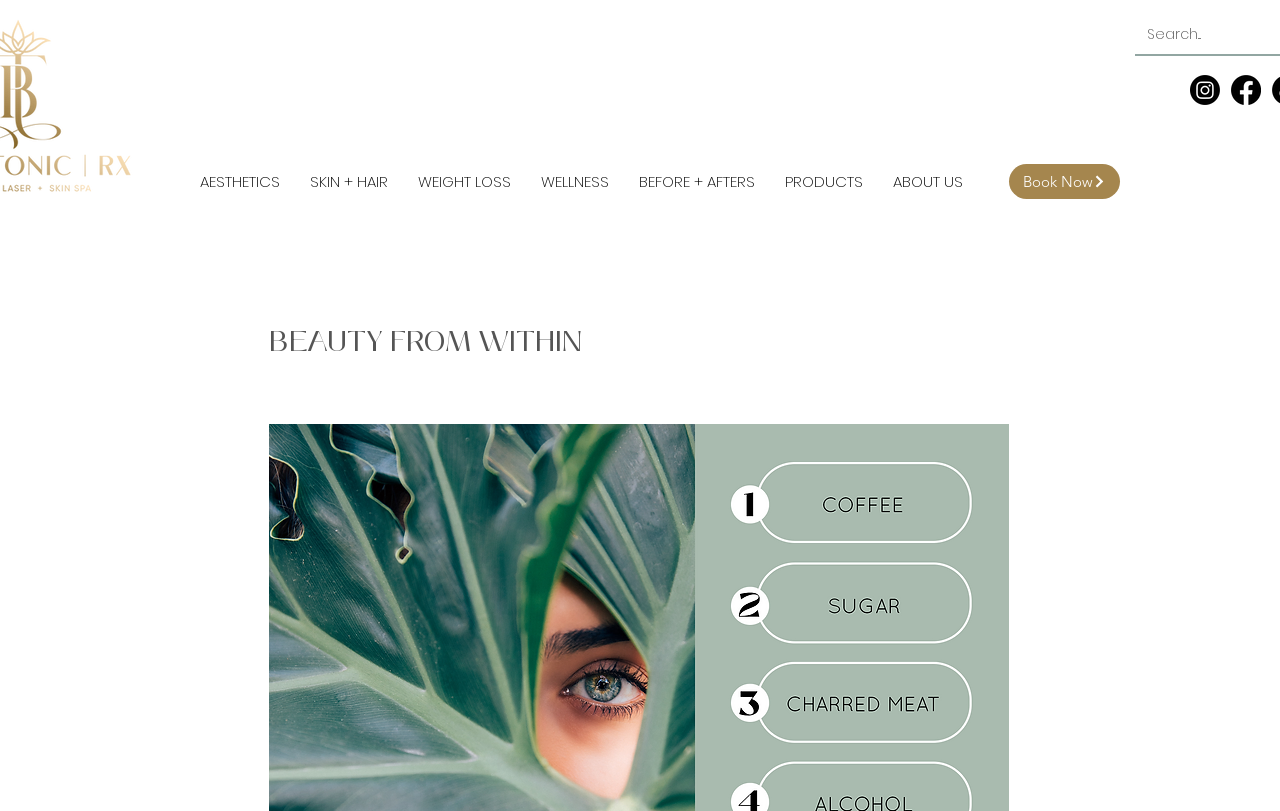How many navigation links are there?
Respond with a short answer, either a single word or a phrase, based on the image.

7